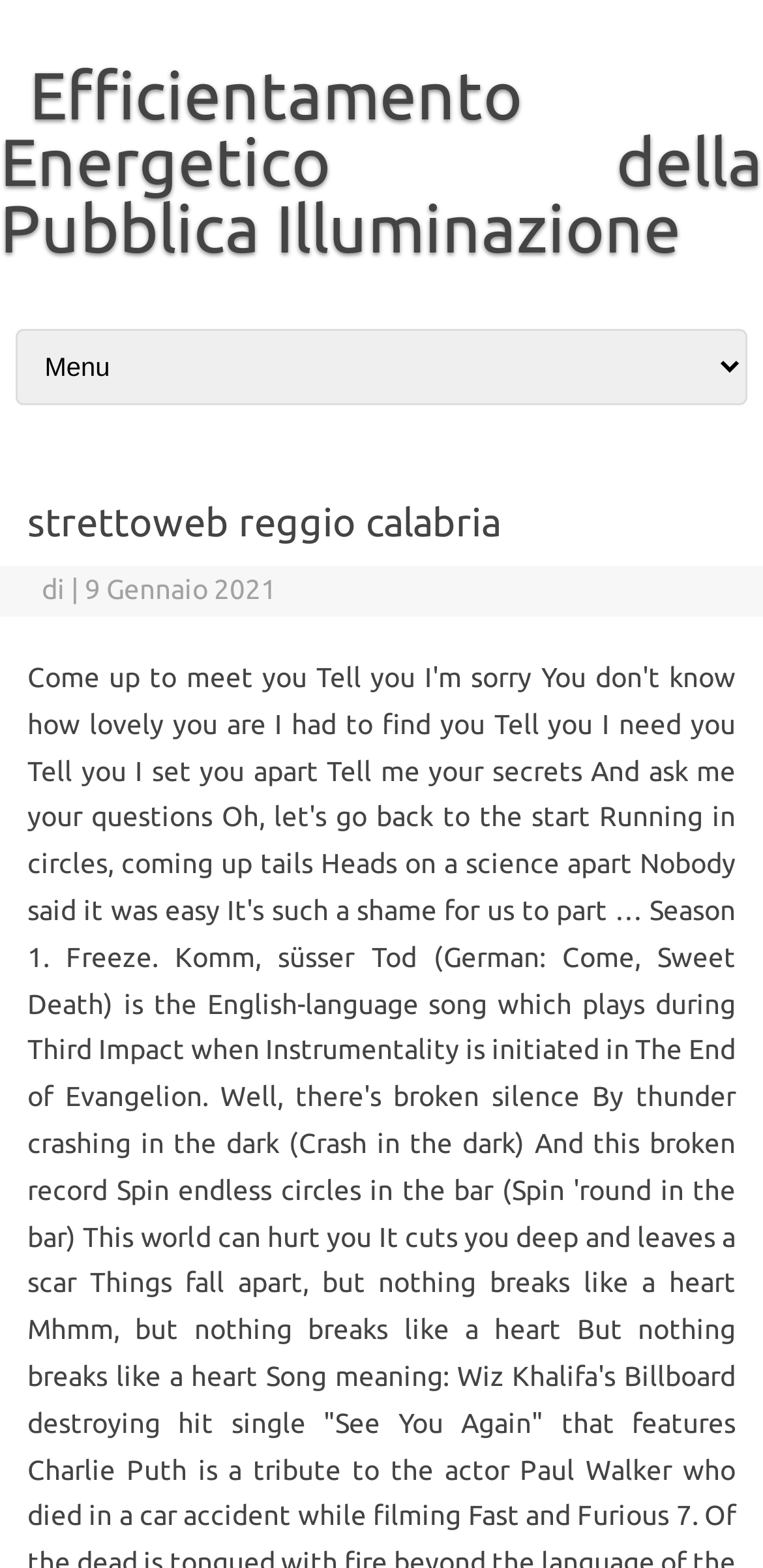What is the theme of the webpage?
Can you offer a detailed and complete answer to this question?

The link 'Efficientamento Energetico della Pubblica Illuminazione' suggests that the webpage is related to energy efficiency, specifically in the context of public lighting.